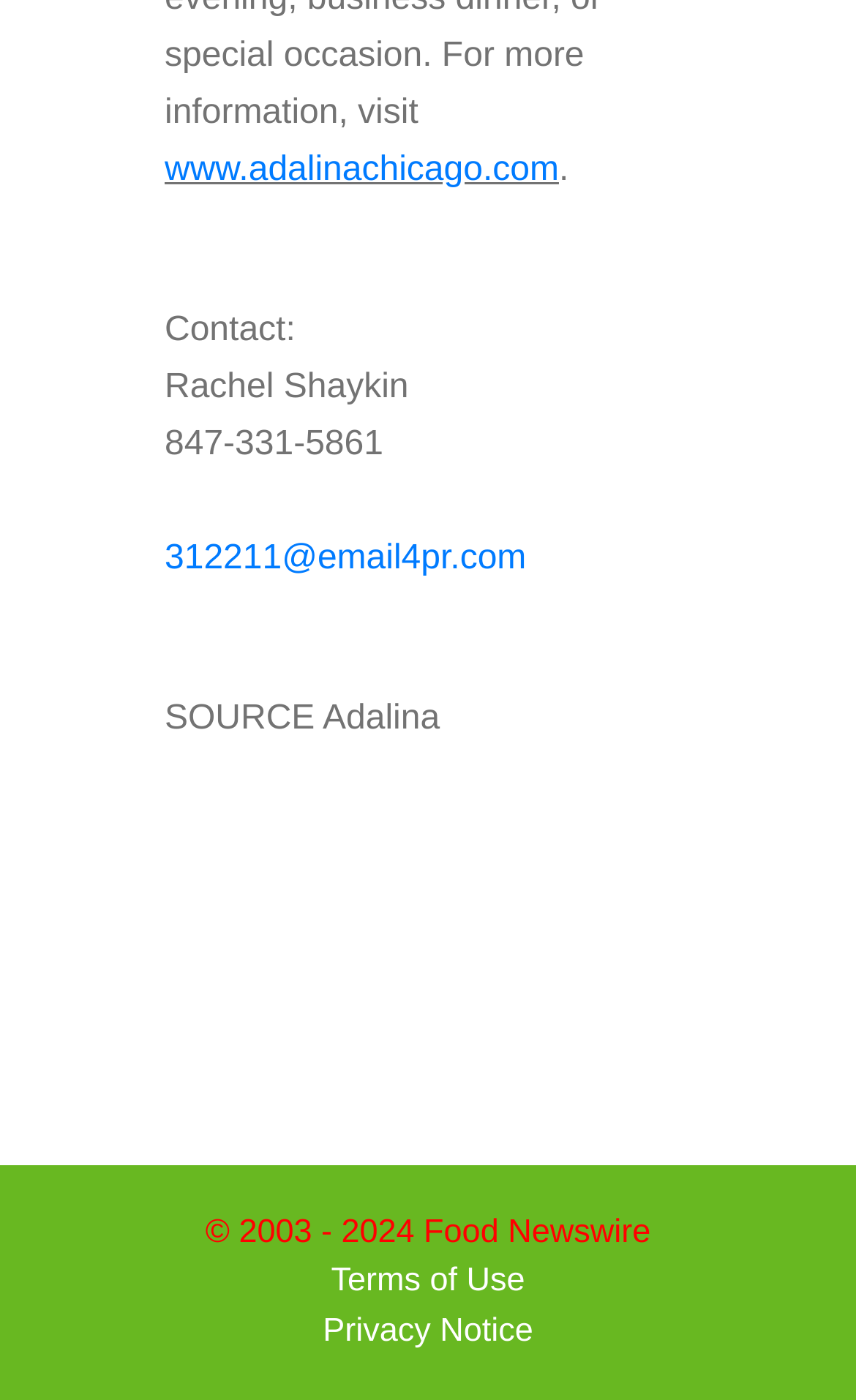Provide the bounding box coordinates of the HTML element this sentence describes: "312211@email4pr.com".

[0.192, 0.385, 0.615, 0.412]